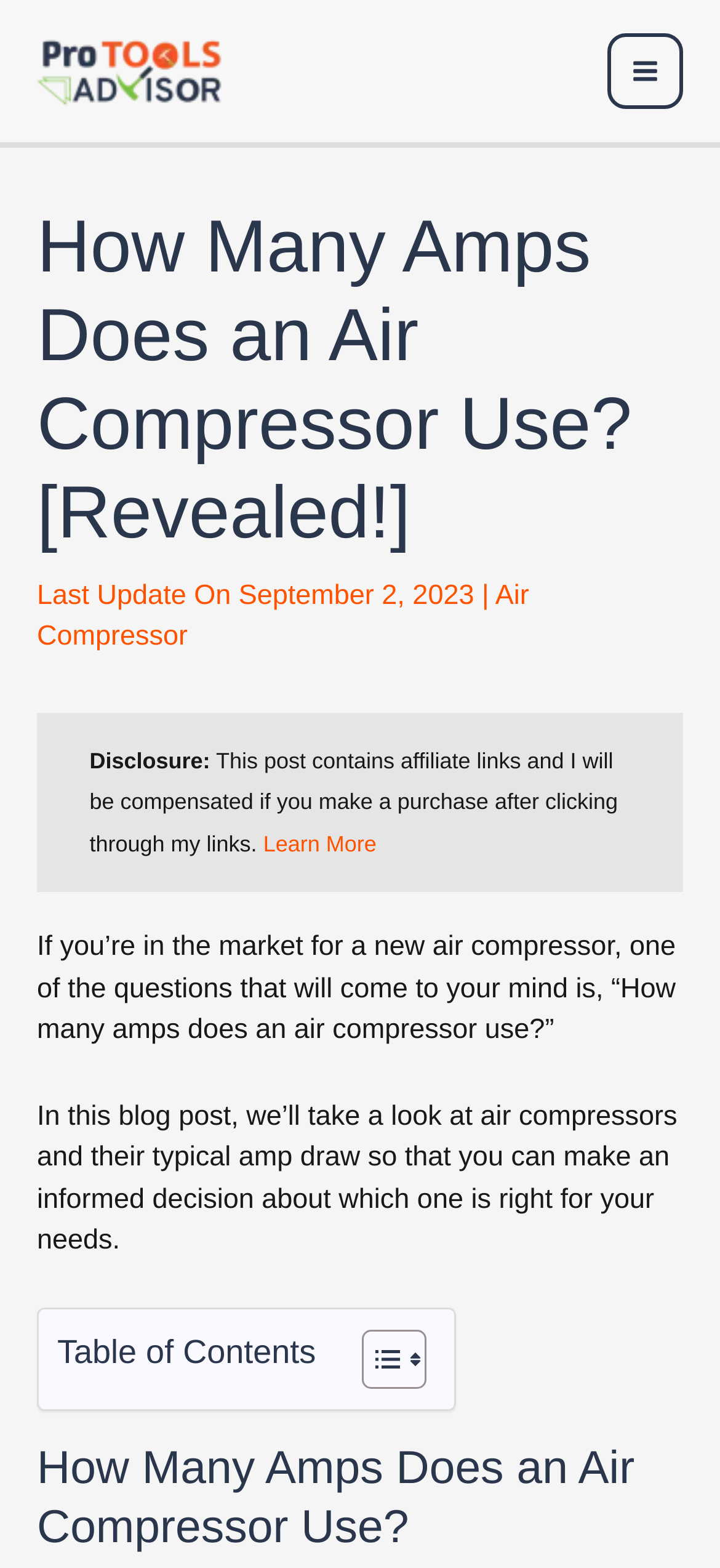Provide a brief response to the question using a single word or phrase: 
What is the purpose of the 'Toggle Table of Content' button?

To show/hide table of contents